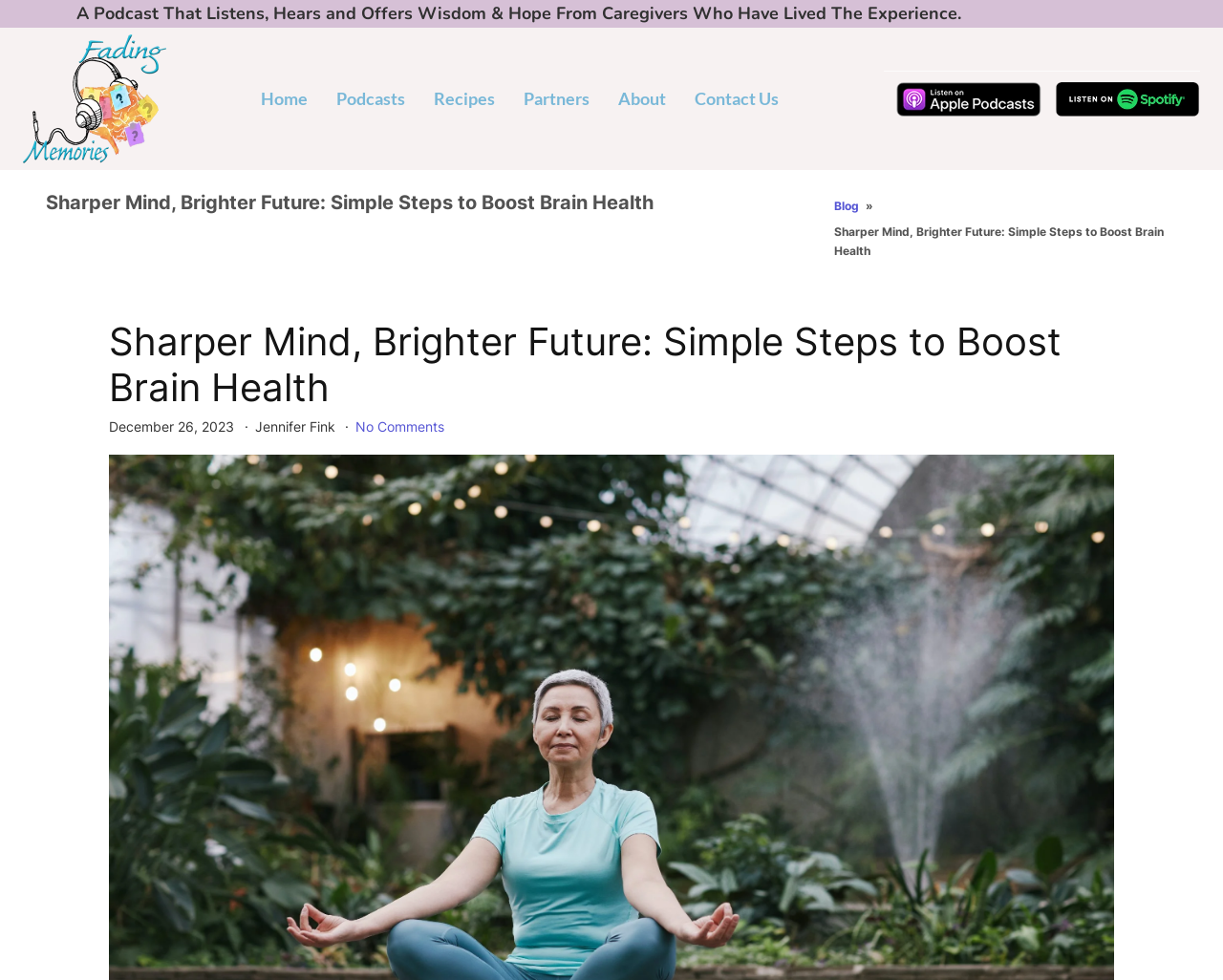Answer the question with a brief word or phrase:
Who is the author of this article?

Jennifer Fink